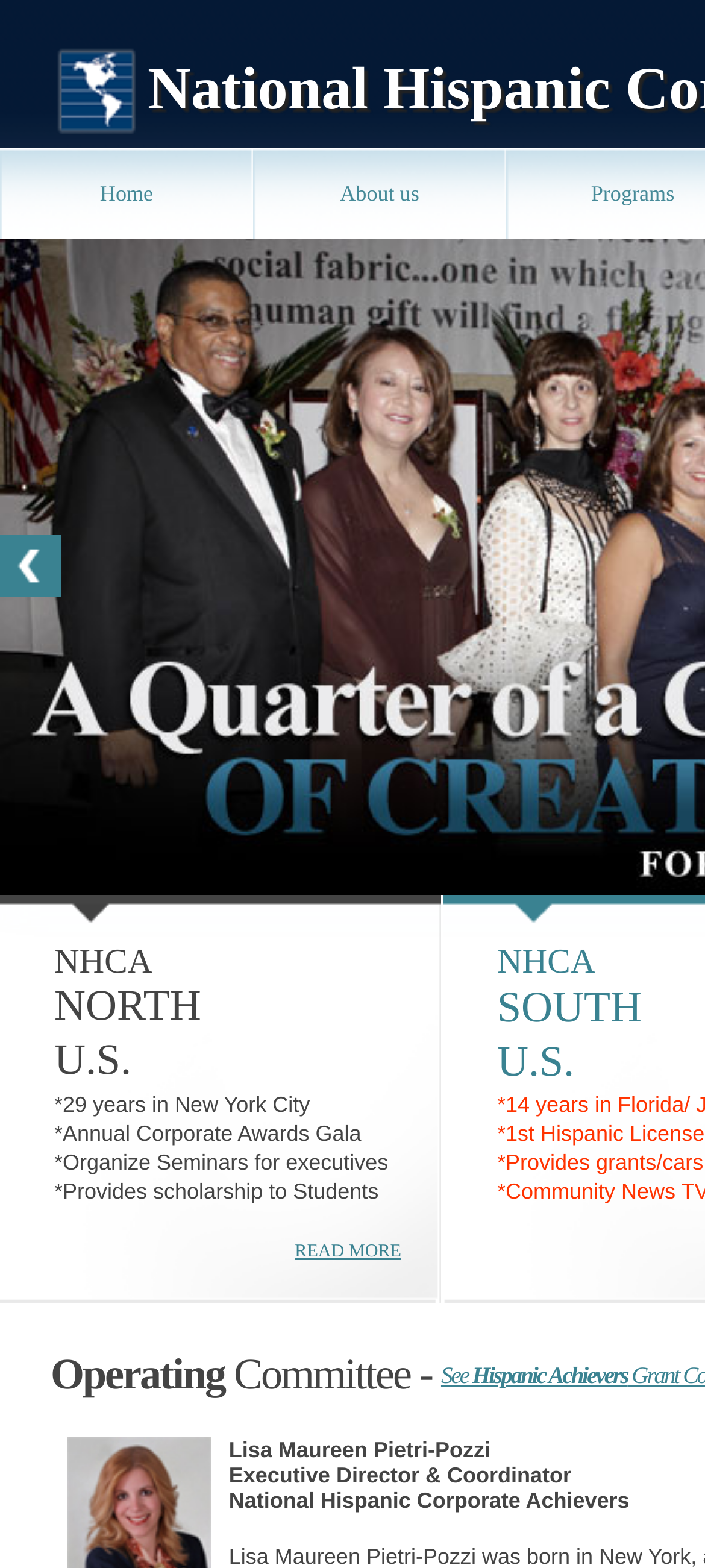Generate a comprehensive description of the webpage.

The webpage is about the National Hispanic Corporate Achievers - Operating Board. At the top, there are two links, "Home" and "About us", positioned side by side, with "Home" on the left and "About us" on the right. 

Below these links, there is a section that provides information about NHCA. This section is divided into two parts. The first part is a link that contains a brief description of NHCA, which includes its location, years of operation, and activities. This link is positioned at the top-left of the section. Within this link, there are several emphasized texts, including two empty emphasis elements, and three static texts that describe NHCA's details, such as "U.S.", "*29 years in New York City", "*Annual Corporate Awards Gala", and "*Organize Seminars for executives *Provides scholarship to Students". 

The second part of this section is a "READ MORE" link, positioned at the bottom-right of the section, which is likely a call-to-action to learn more about NHCA.